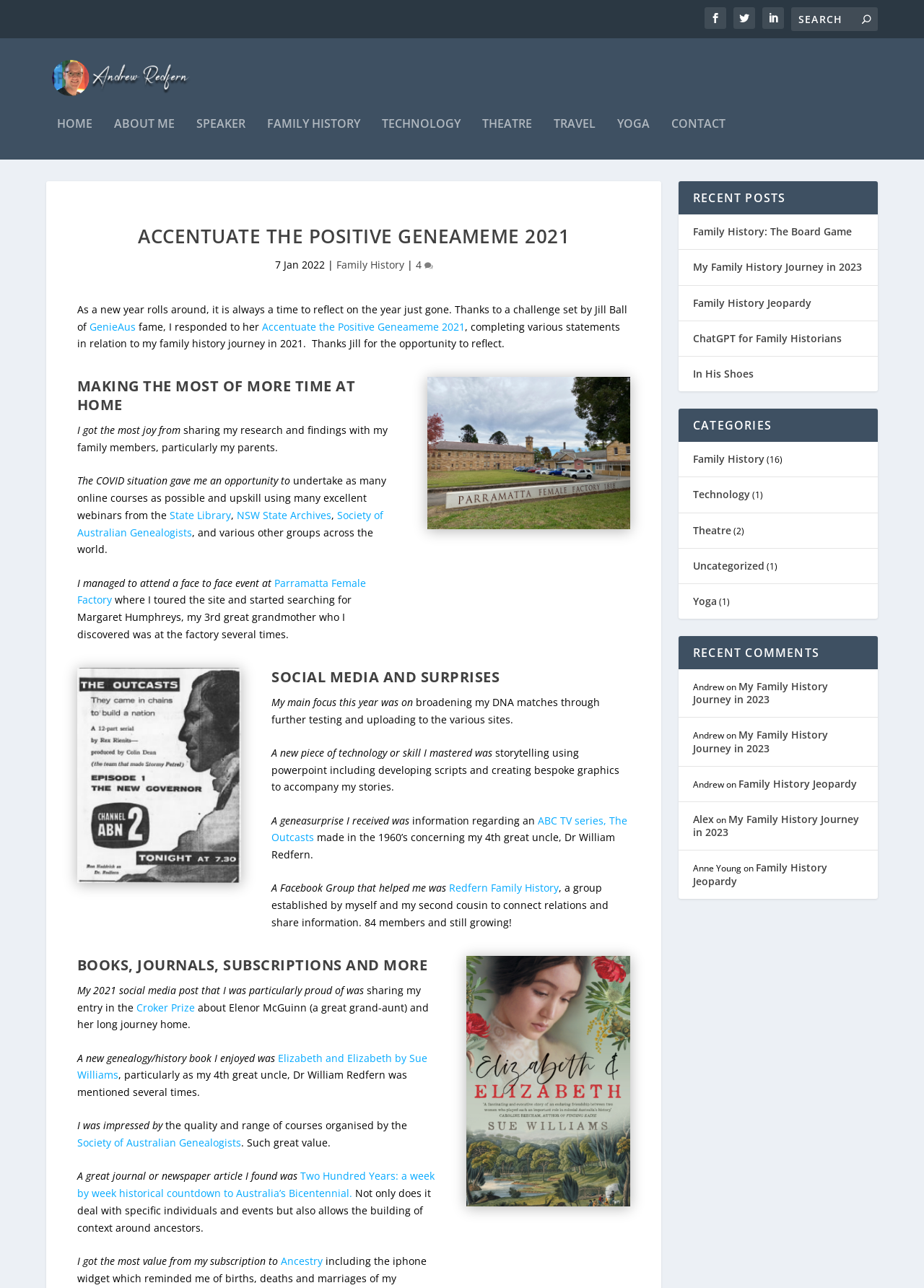Provide a short answer to the following question with just one word or phrase: What is the main topic of this webpage?

Family History